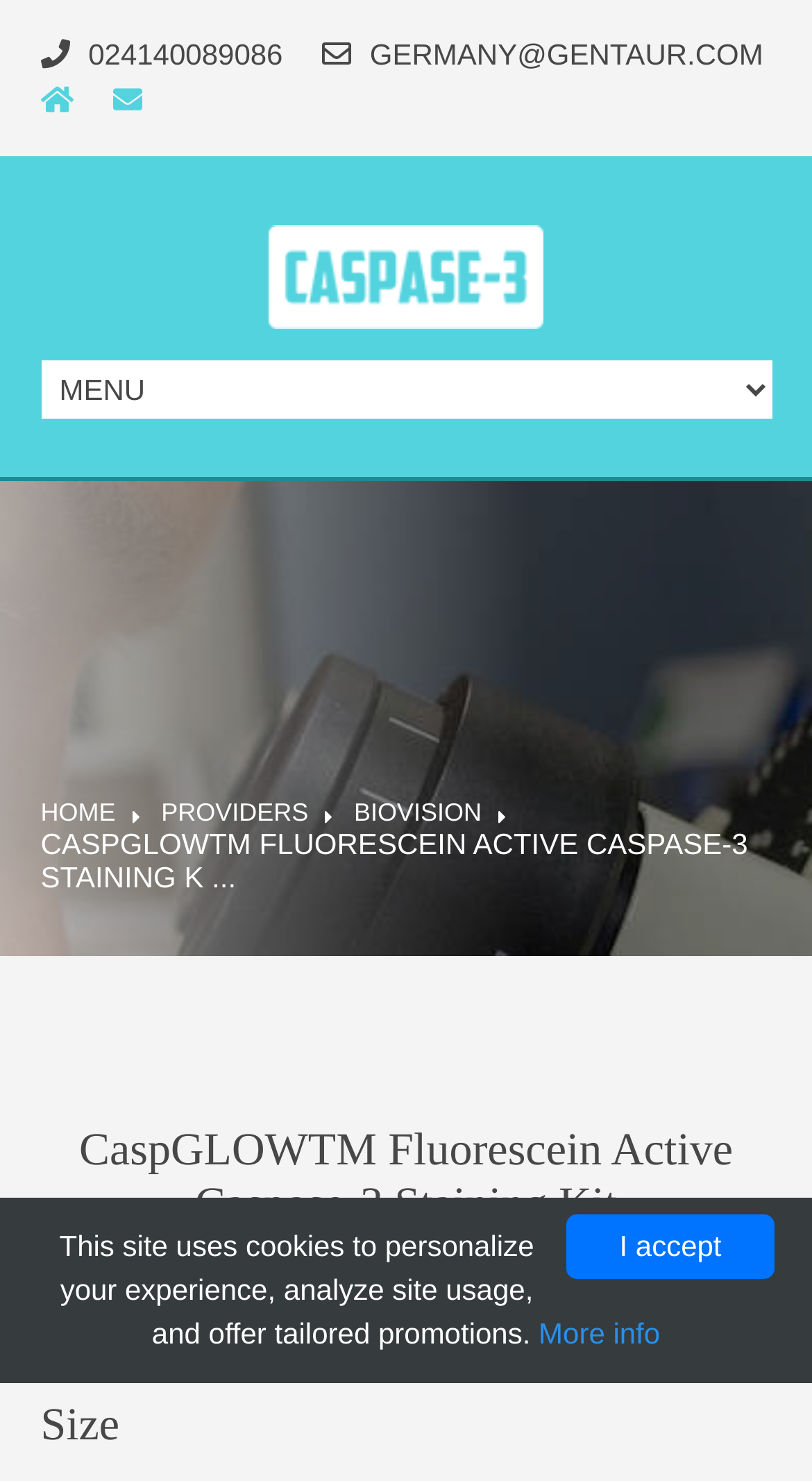Bounding box coordinates should be in the format (top-left x, top-left y, bottom-right x, bottom-right y) and all values should be floating point numbers between 0 and 1. Determine the bounding box coordinate for the UI element described as: Home

[0.05, 0.538, 0.173, 0.558]